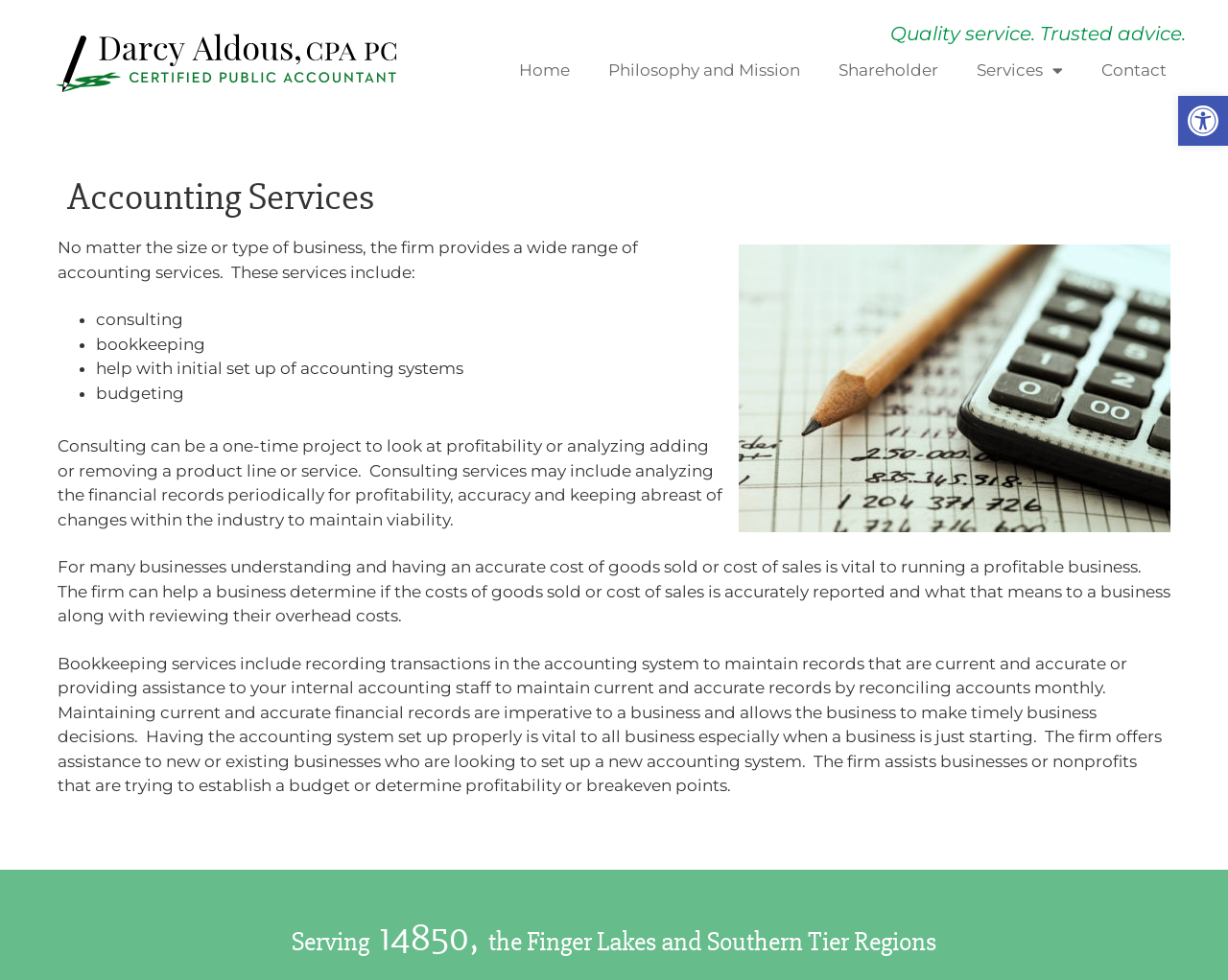What regions does the firm serve?
Ensure your answer is thorough and detailed.

The webpage mentions that the firm serves the 14850 area, the Finger Lakes, and Southern Tier Regions, as stated in the heading element with ID 227.